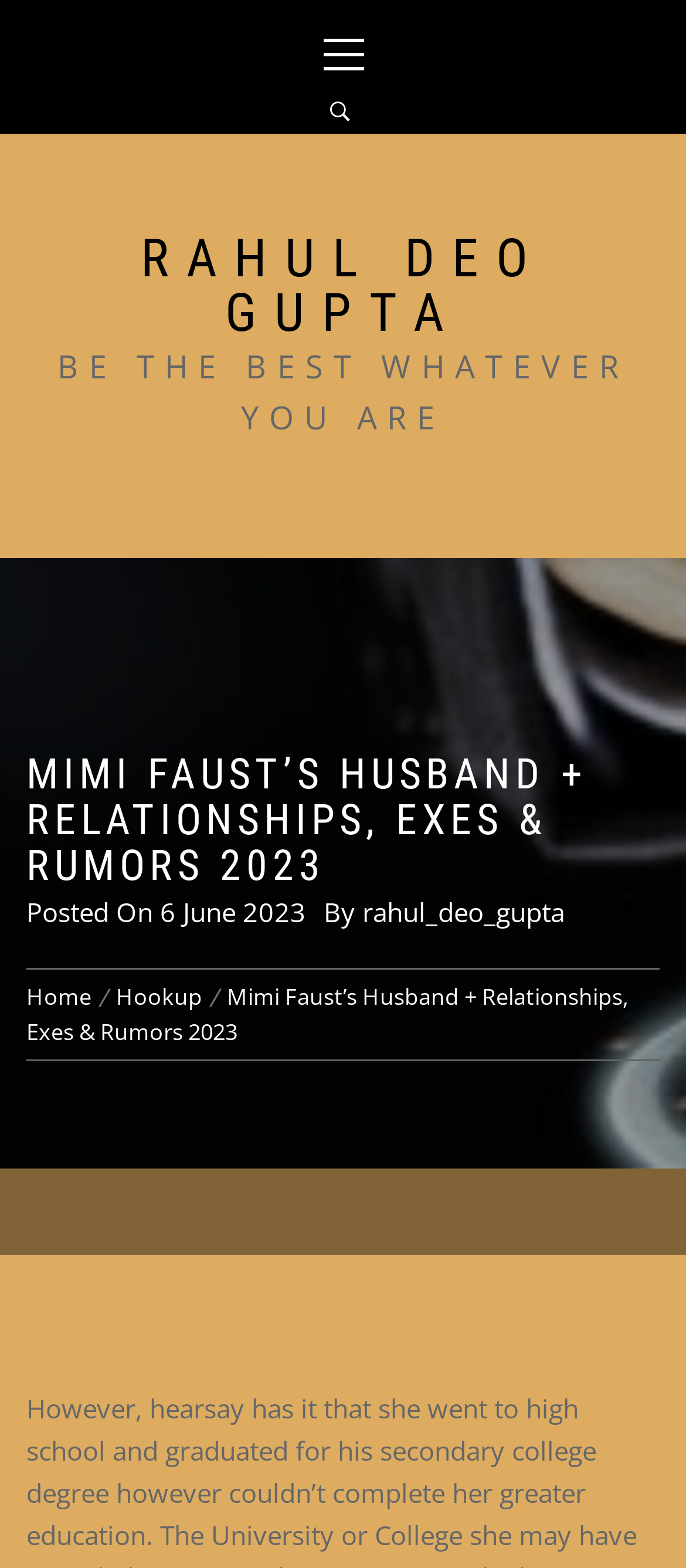Locate the bounding box coordinates of the element that needs to be clicked to carry out the instruction: "Check the posted date". The coordinates should be given as four float numbers ranging from 0 to 1, i.e., [left, top, right, bottom].

[0.233, 0.57, 0.446, 0.592]